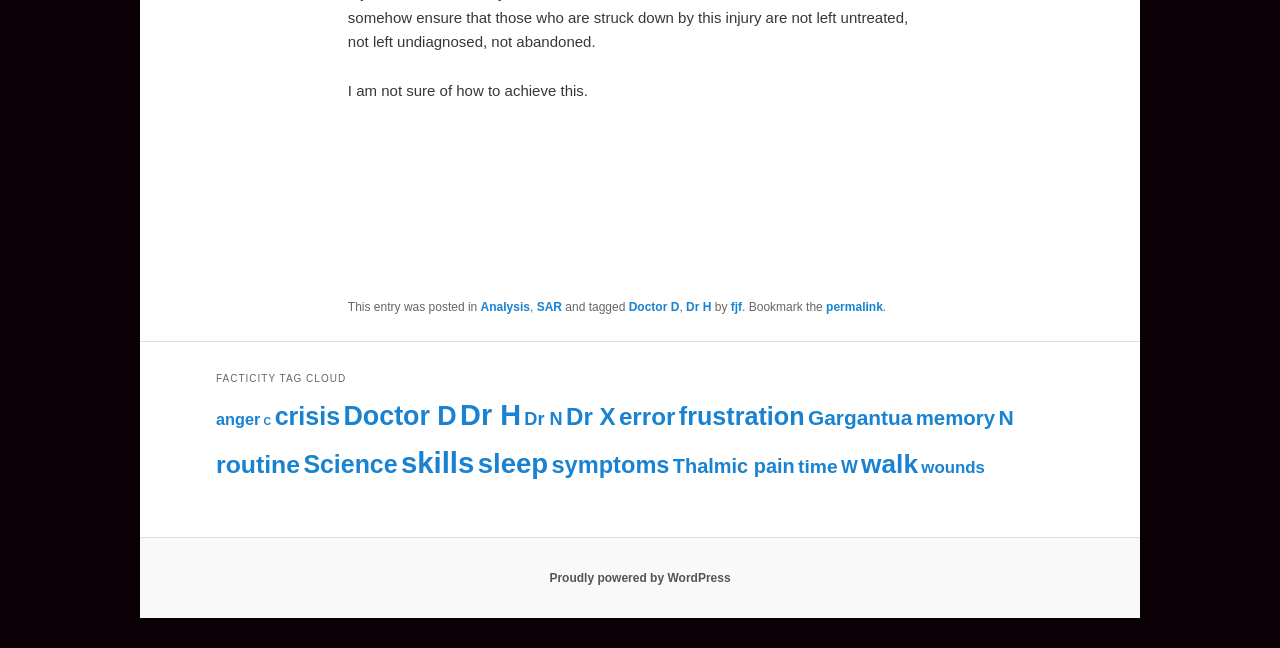Please identify the bounding box coordinates of the element that needs to be clicked to execute the following command: "Click on the link 'permalink'". Provide the bounding box using four float numbers between 0 and 1, formatted as [left, top, right, bottom].

[0.645, 0.463, 0.69, 0.485]